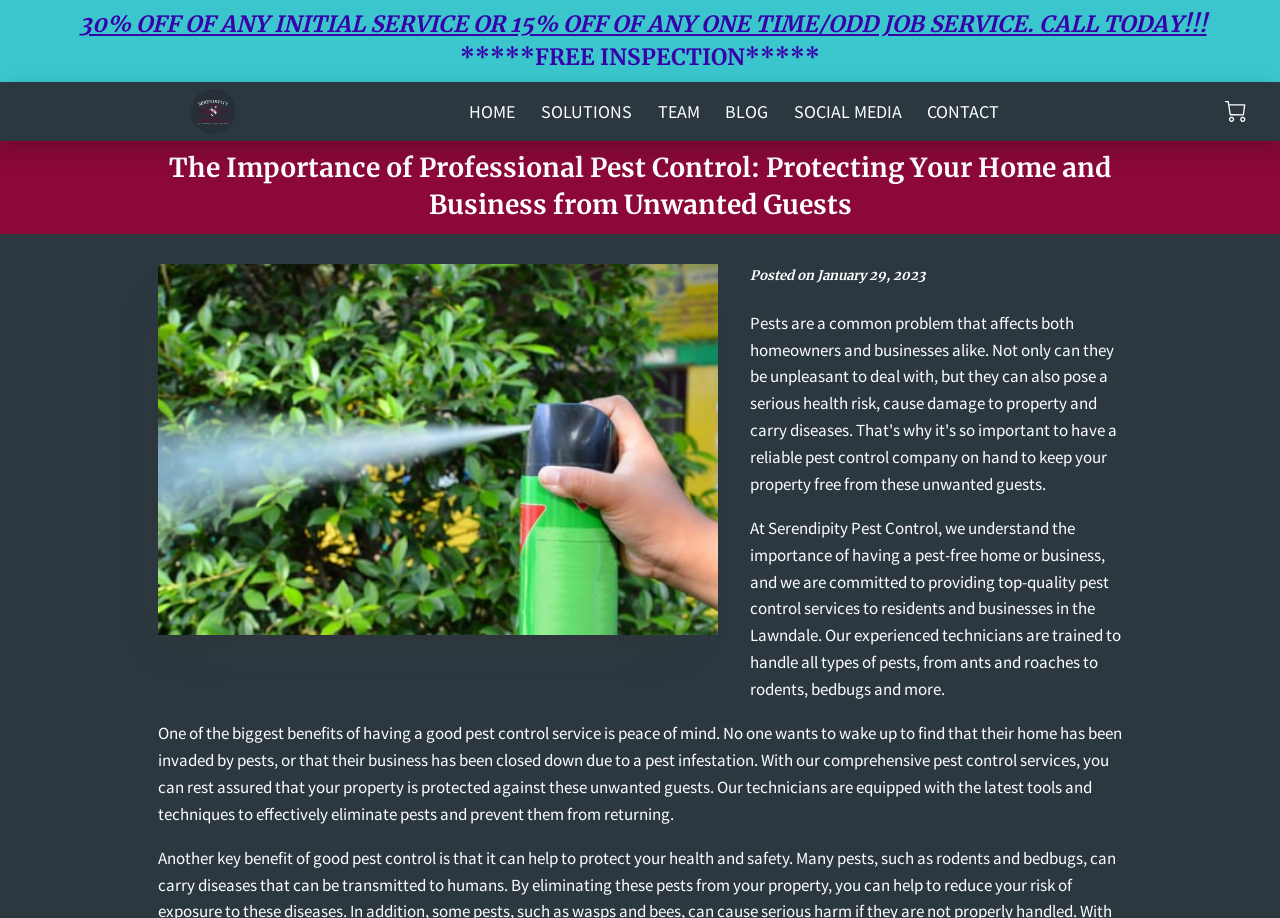Summarize the webpage with a detailed and informative caption.

The webpage is about Serendipity Pest Control in Lawndale, offering various services to protect homes and businesses from unwanted pests. At the top, there is a prominent heading announcing a 30% discount on initial services or 15% off one-time jobs, with a call to action to call today. Below this, another heading highlights the free inspection service offered by the company.

To the left of these headings, there is a link to the company's homepage, accompanied by a logo image. A navigation menu follows, consisting of links to sections such as Solutions, Team, Blog, Social Media, and Contact.

The main content of the page is divided into two sections. On the left, there is a large image, and below it, a heading that reiterates the importance of professional pest control. Further down, there is a date stamp indicating when the content was posted.

On the right side of the page, there is a block of text that describes the company's commitment to providing top-quality pest control services in Lawndale. This is followed by another block of text that explains the benefits of having a good pest control service, including peace of mind and protection against unwanted pests.

At the bottom right corner of the page, there is a button with a zero label, accompanied by a small image.